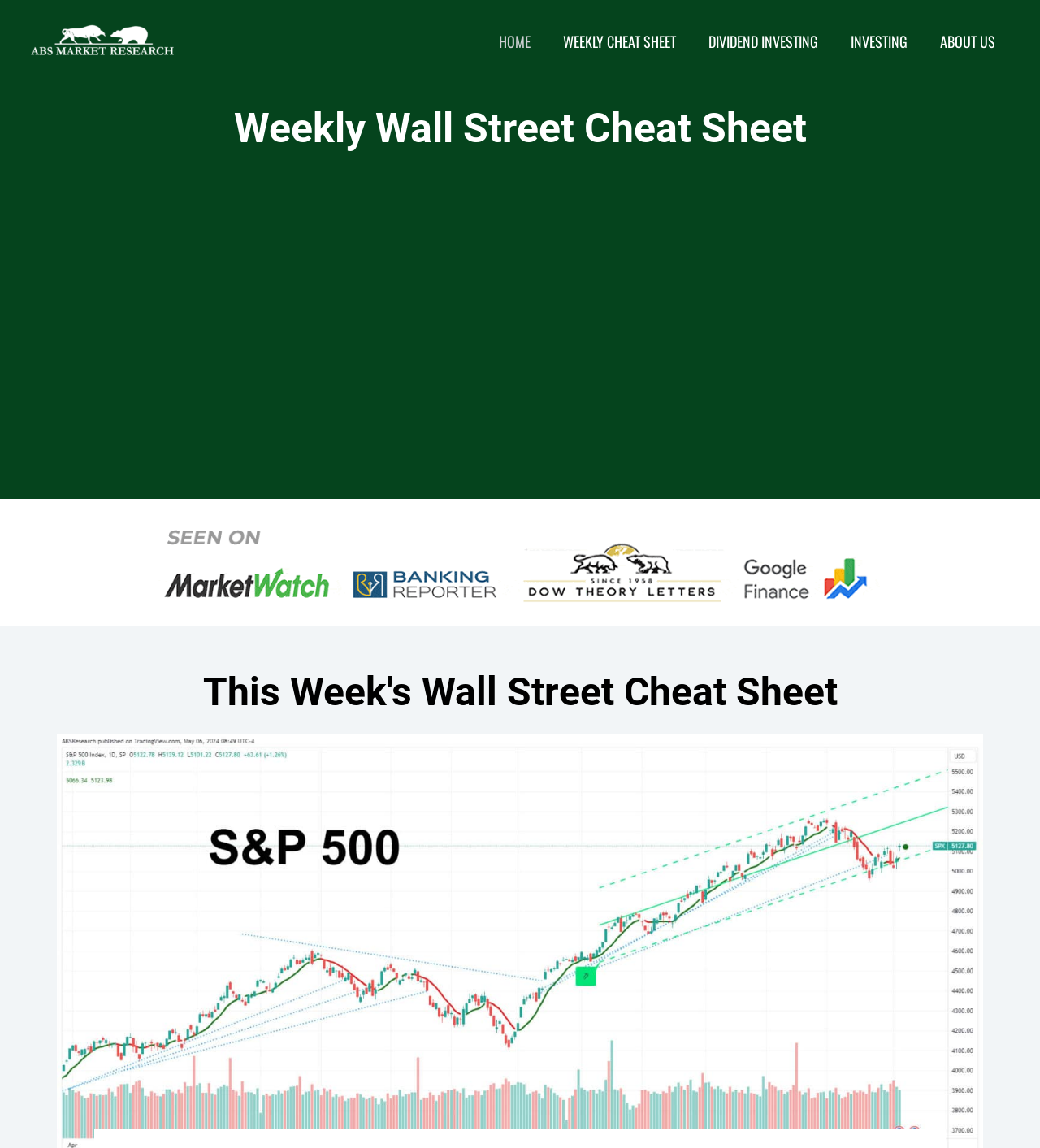What is the call-to-action button text?
Based on the image, answer the question with a single word or brief phrase.

Get Your Free Cheat Sheet